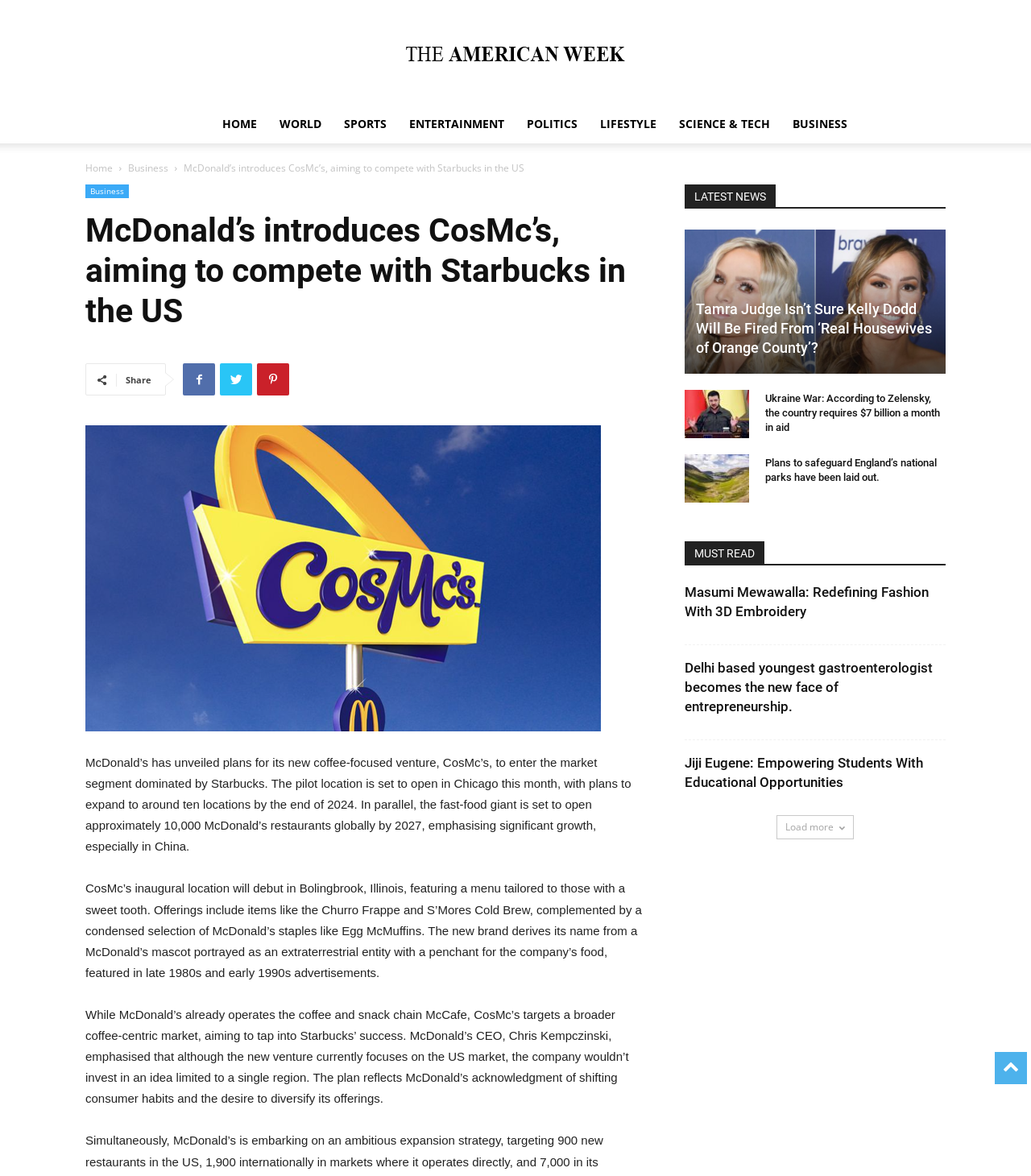Using the element description: "Science & Tech", determine the bounding box coordinates. The coordinates should be in the format [left, top, right, bottom], with values between 0 and 1.

[0.648, 0.089, 0.758, 0.122]